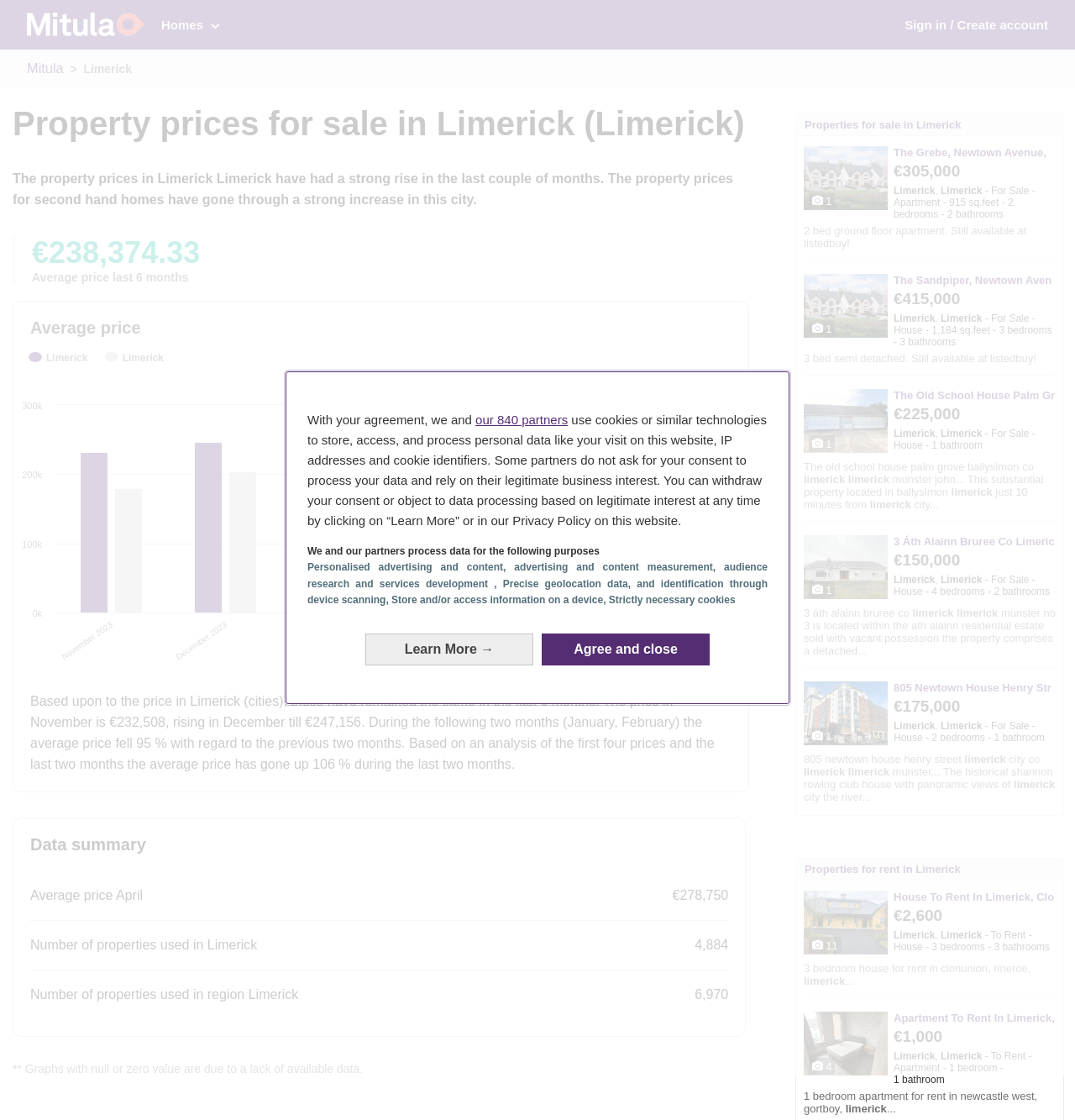Based on the element description: "Sign in / Create account", identify the UI element and provide its bounding box coordinates. Use four float numbers between 0 and 1, [left, top, right, bottom].

[0.842, 0.016, 0.975, 0.029]